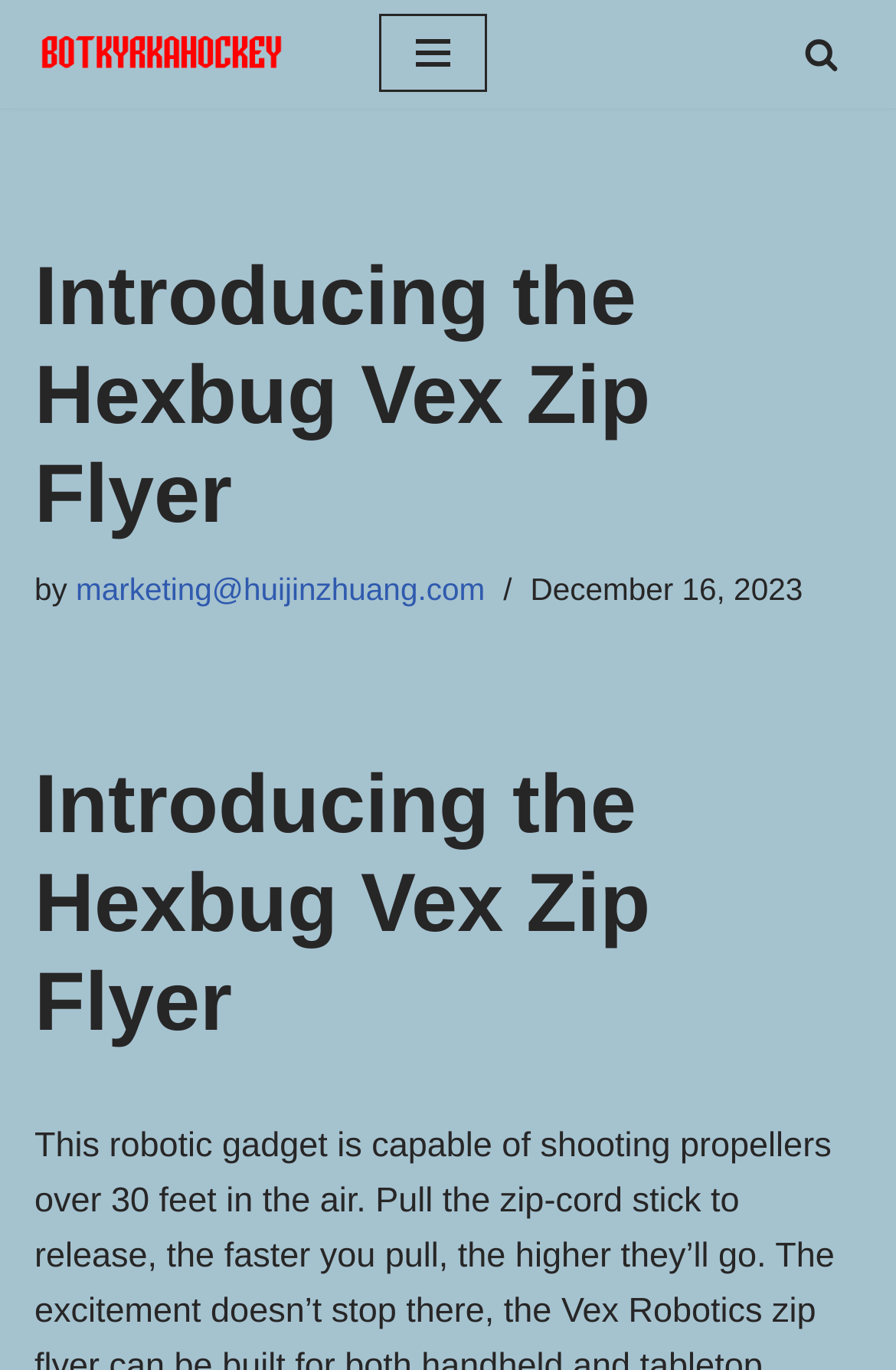Extract the bounding box coordinates for the described element: "Navigation Menu". The coordinates should be represented as four float numbers between 0 and 1: [left, top, right, bottom].

[0.423, 0.011, 0.544, 0.068]